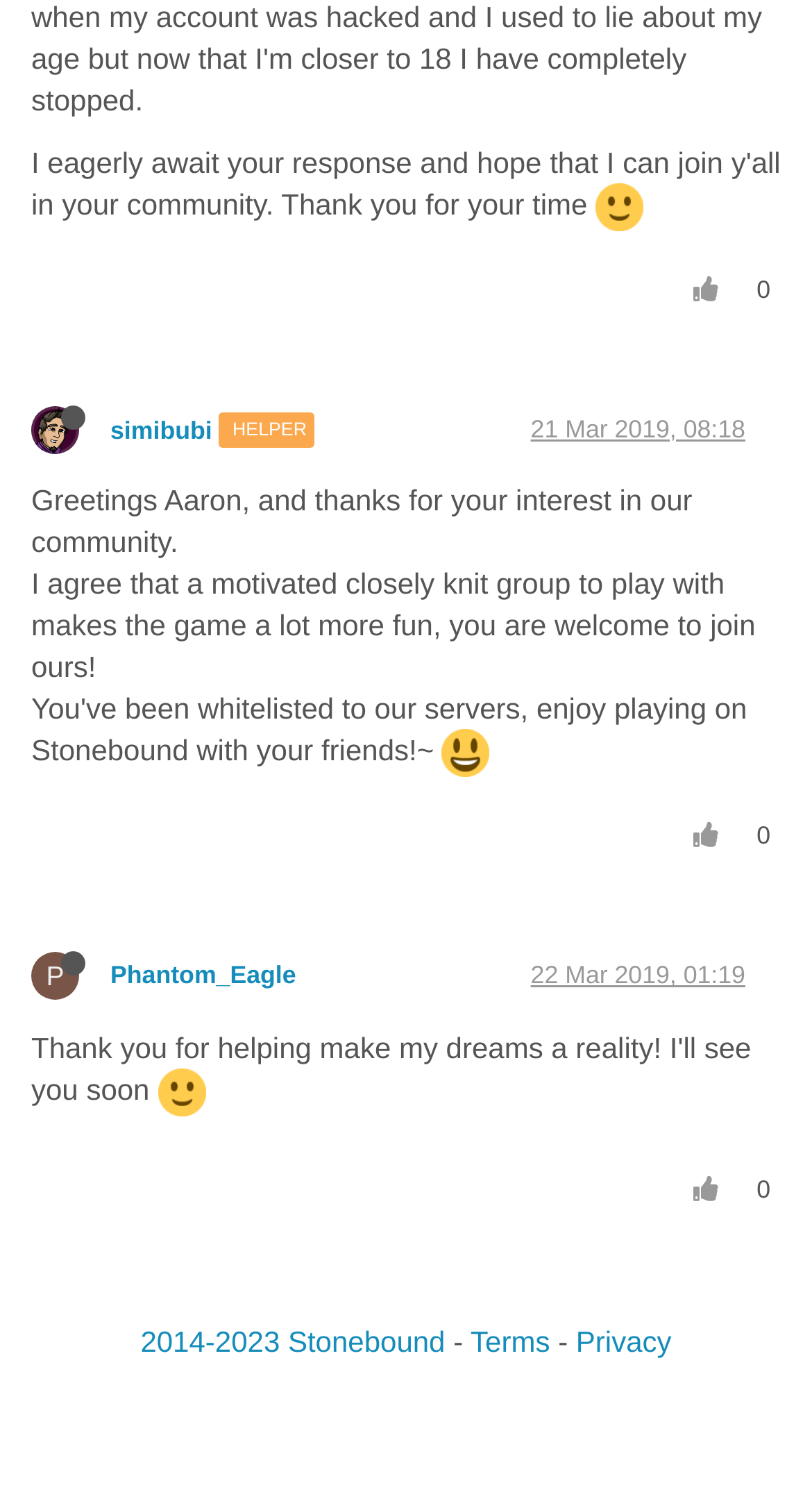Give a one-word or phrase response to the following question: How many links are there in the footer section?

4